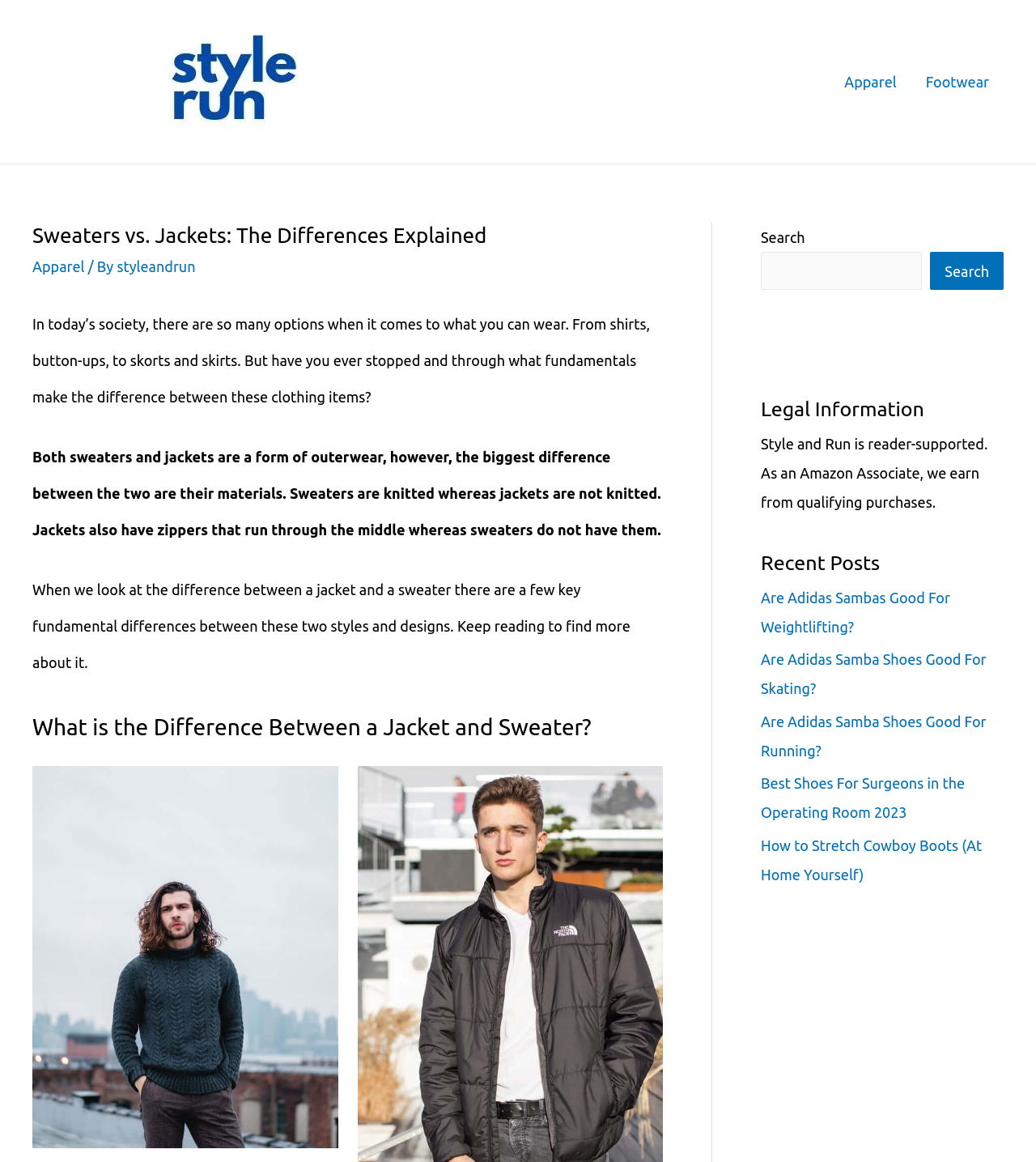What is the main topic of the article?
Using the visual information, reply with a single word or short phrase.

Sweaters vs. Jackets